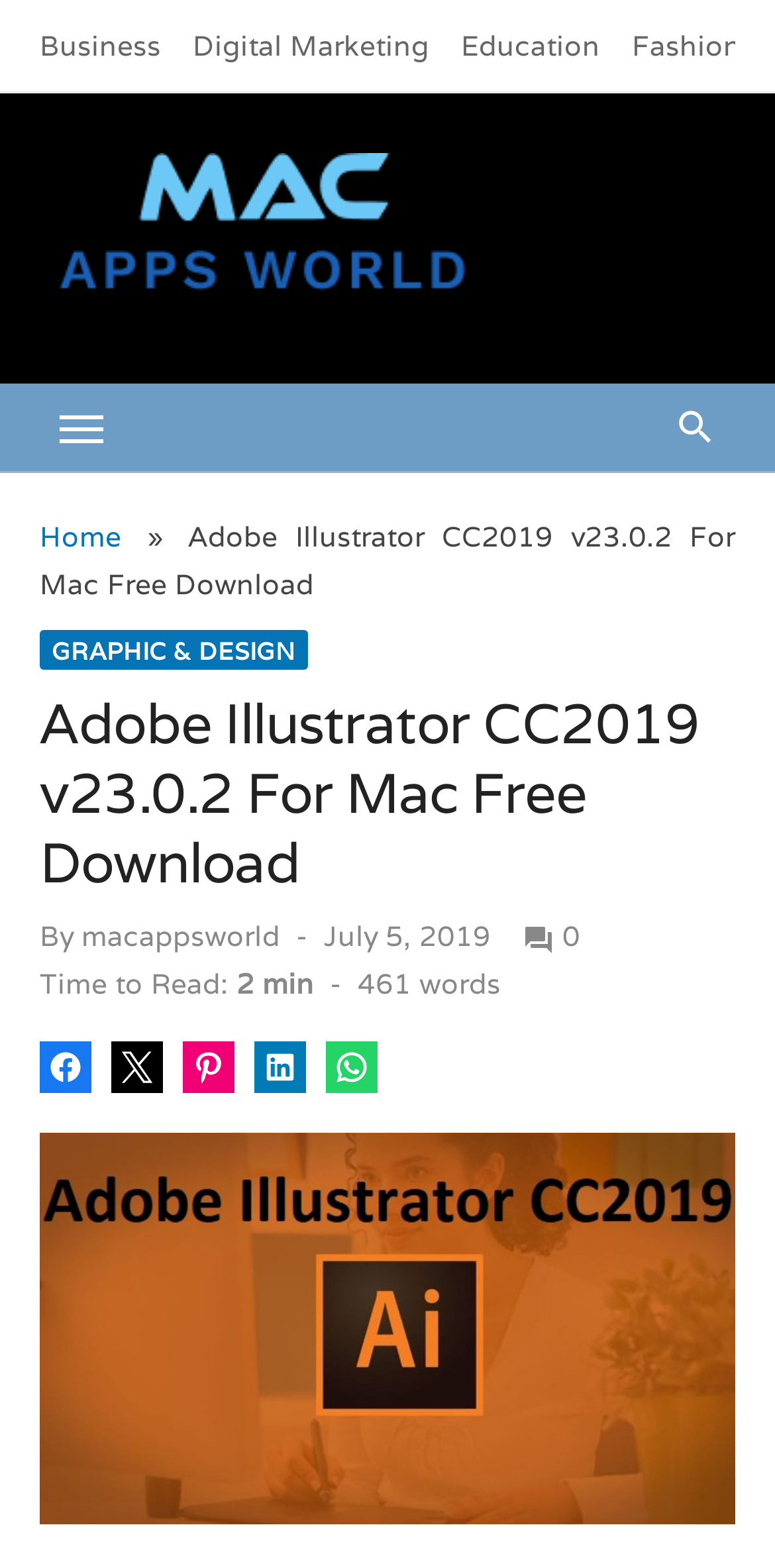Describe all the key features of the webpage in detail.

The webpage is about downloading Adobe Illustrator CC2019 v23.0.2 for Mac. At the top, there are five categories: Business, Digital Marketing, Education, Fashion, and Mac Apps World, which are evenly spaced and aligned horizontally. Below these categories, there is a menu icon and a navigation menu for mobile devices.

The main content of the webpage is divided into two sections. On the left, there is a sidebar with links to Home, GRAPHIC & DESIGN, and social media sharing options. On the right, there is a main article section with a heading that matches the title of the webpage. Below the heading, there is information about the author and the date of posting, July 5, 2019.

The article section also displays the time it takes to read the content, which is 2 minutes, and the number of words, which is 461. There is a horizontal line separating the article section from the bottom section, which contains a large image of Adobe Illustrator CC2019 v23.0.2 for Mac.